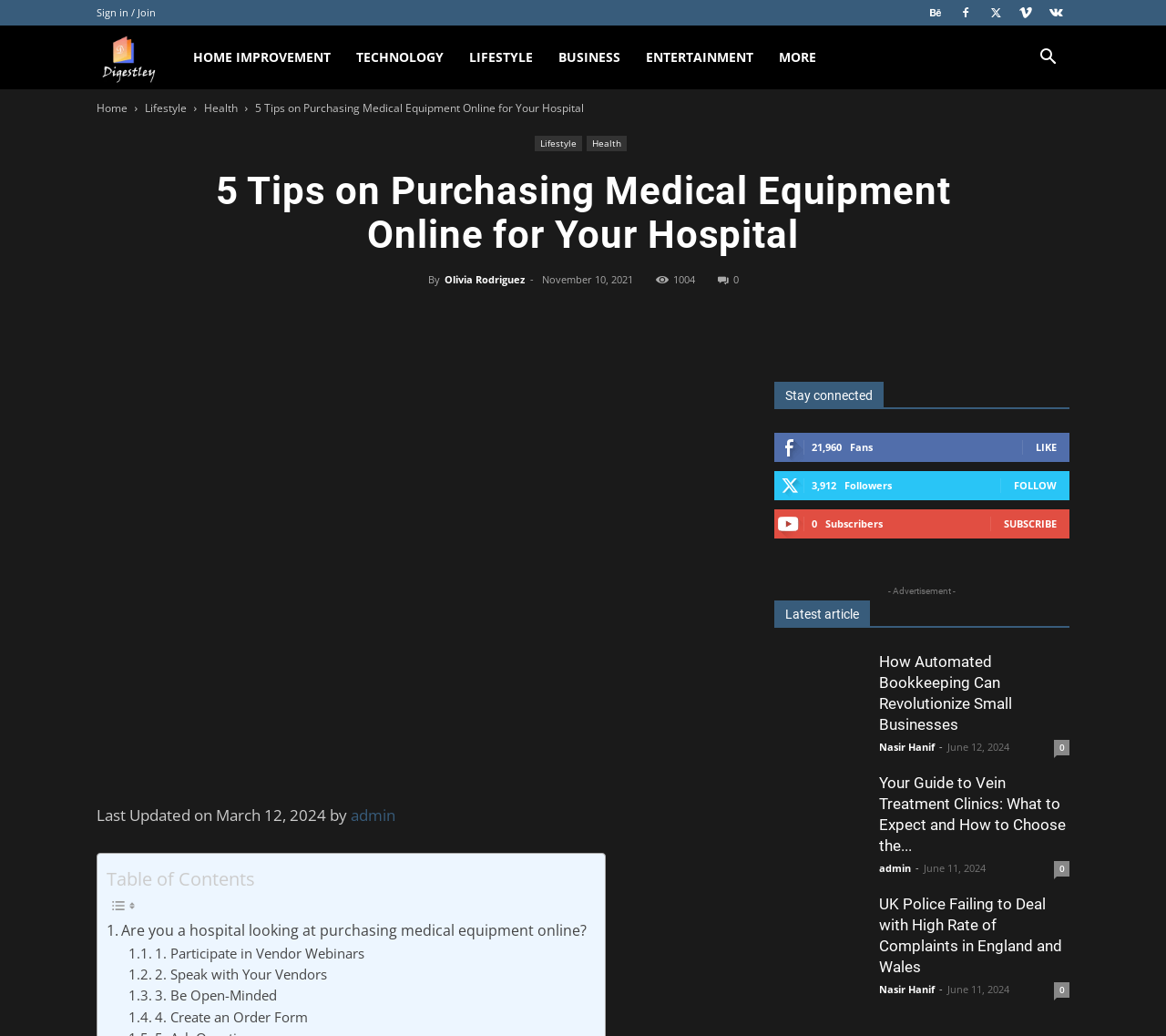Can you look at the image and give a comprehensive answer to the question:
Who is the author of the article?

The author of the article is Olivia Rodriguez, as indicated by the link 'Olivia Rodriguez' next to the 'By' text.